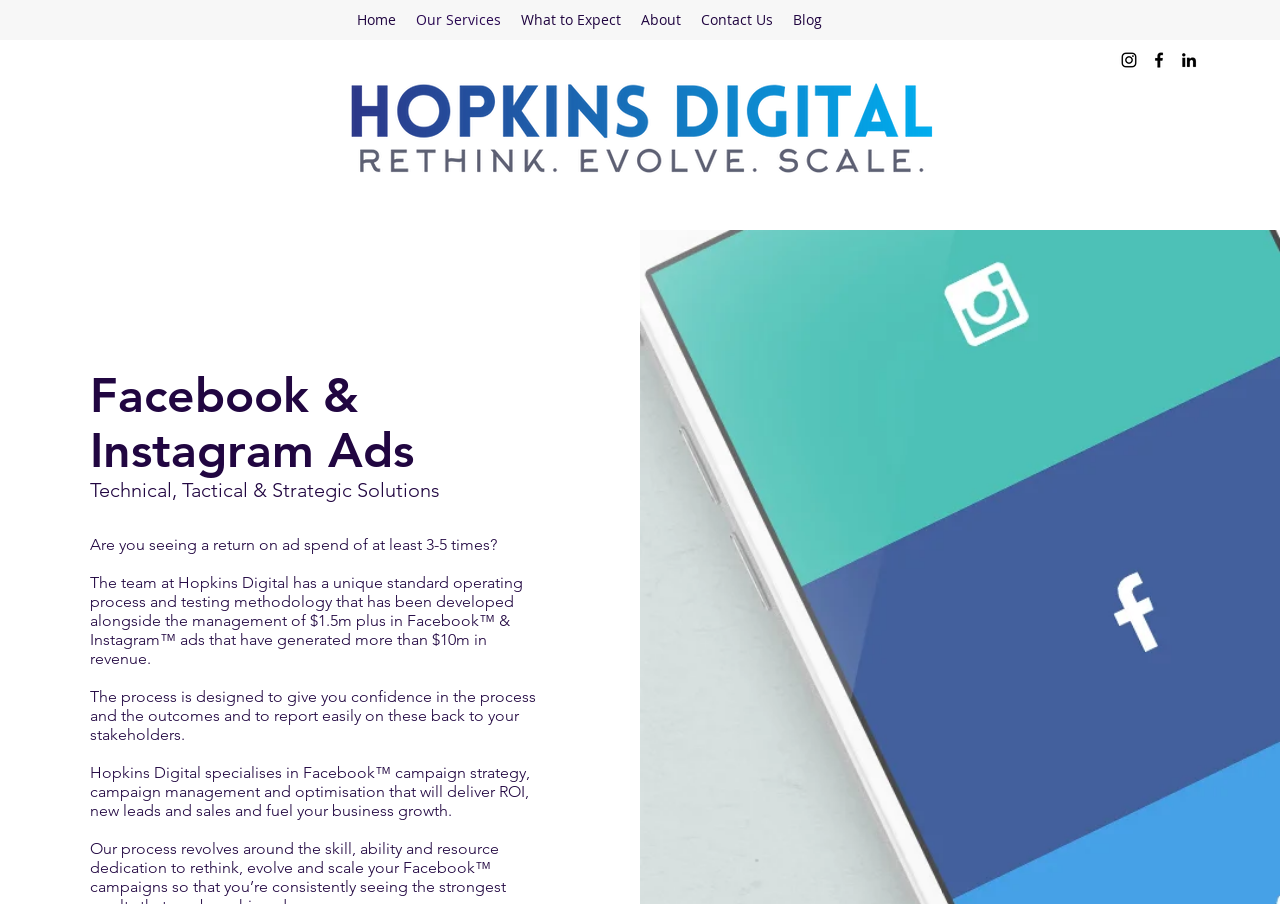Determine the bounding box of the UI component based on this description: "Our Services". The bounding box coordinates should be four float values between 0 and 1, i.e., [left, top, right, bottom].

[0.317, 0.006, 0.399, 0.039]